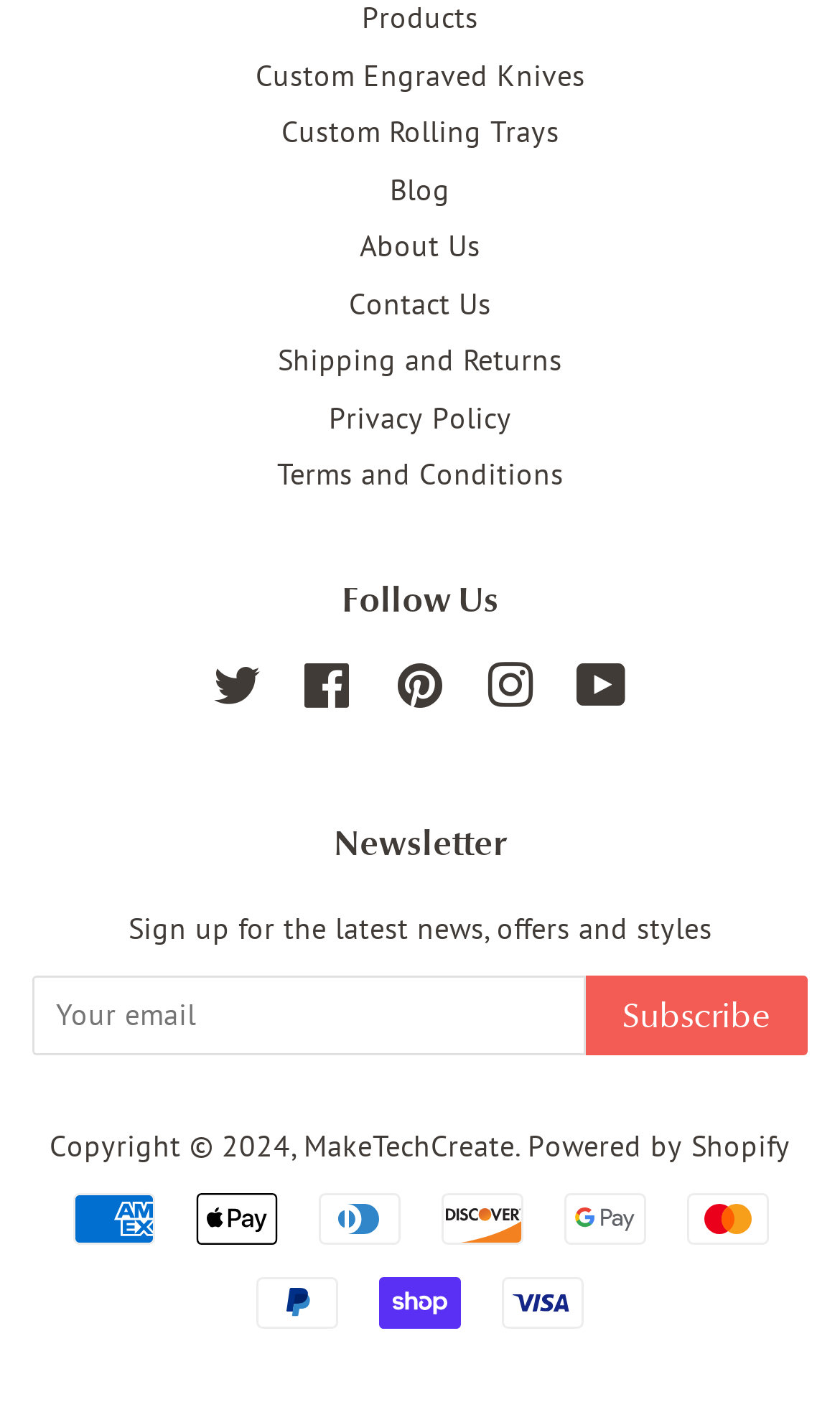Identify the bounding box coordinates of the clickable region required to complete the instruction: "View About Us page". The coordinates should be given as four float numbers within the range of 0 and 1, i.e., [left, top, right, bottom].

[0.428, 0.161, 0.572, 0.189]